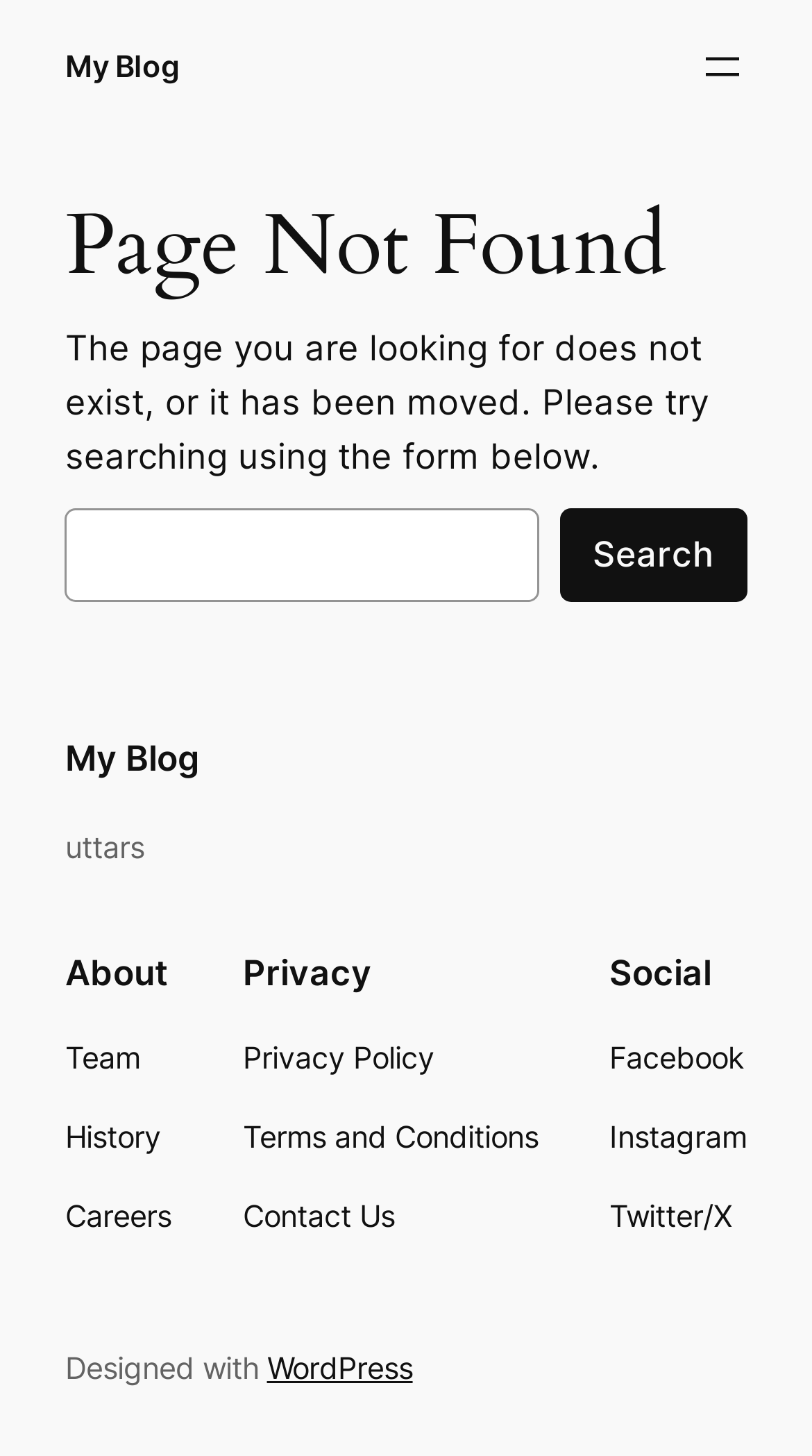Identify the bounding box coordinates of the section to be clicked to complete the task described by the following instruction: "View About page". The coordinates should be four float numbers between 0 and 1, formatted as [left, top, right, bottom].

[0.08, 0.71, 0.211, 0.852]